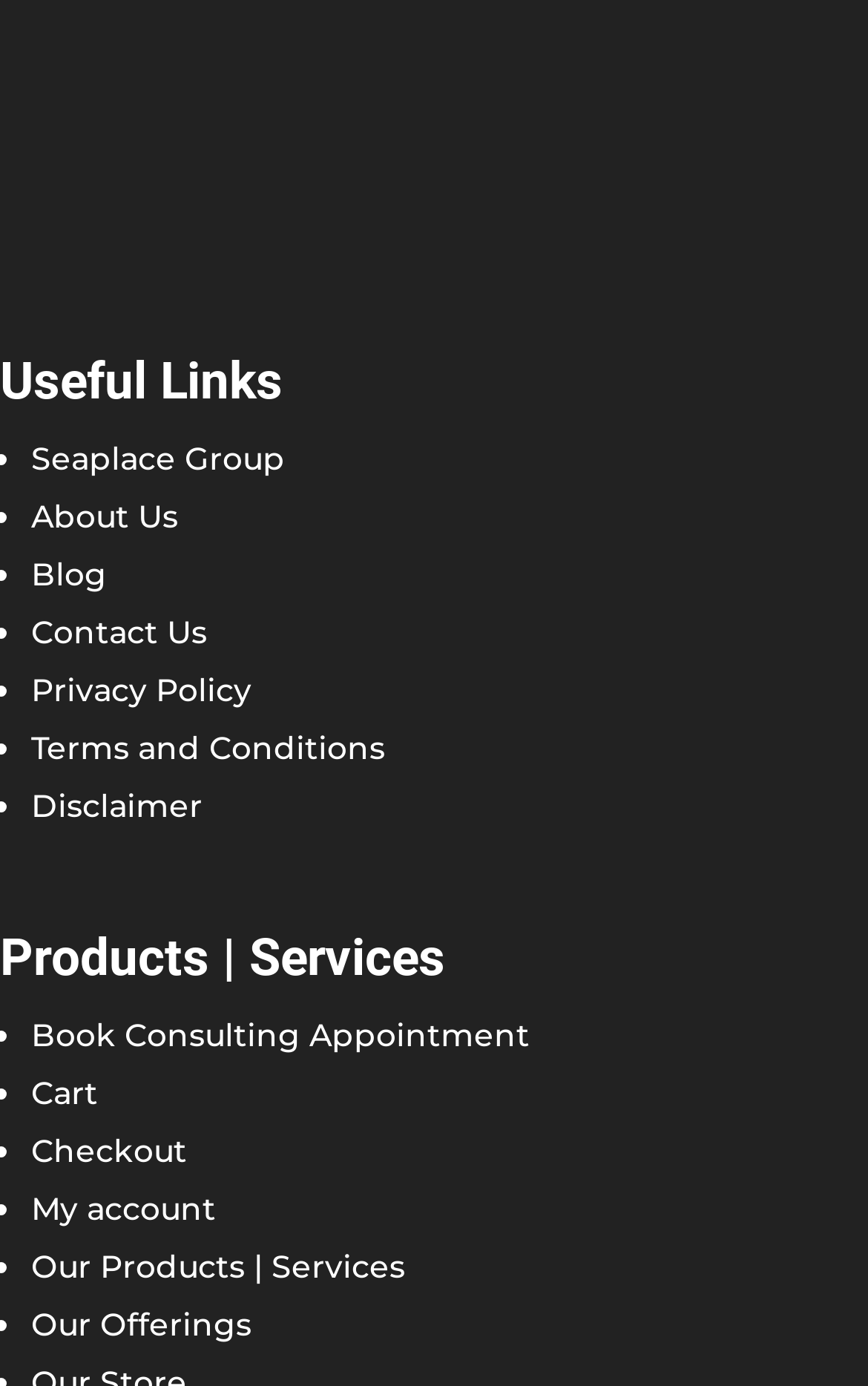Determine the bounding box coordinates of the clickable area required to perform the following instruction: "Read the blog". The coordinates should be represented as four float numbers between 0 and 1: [left, top, right, bottom].

[0.036, 0.4, 0.123, 0.429]